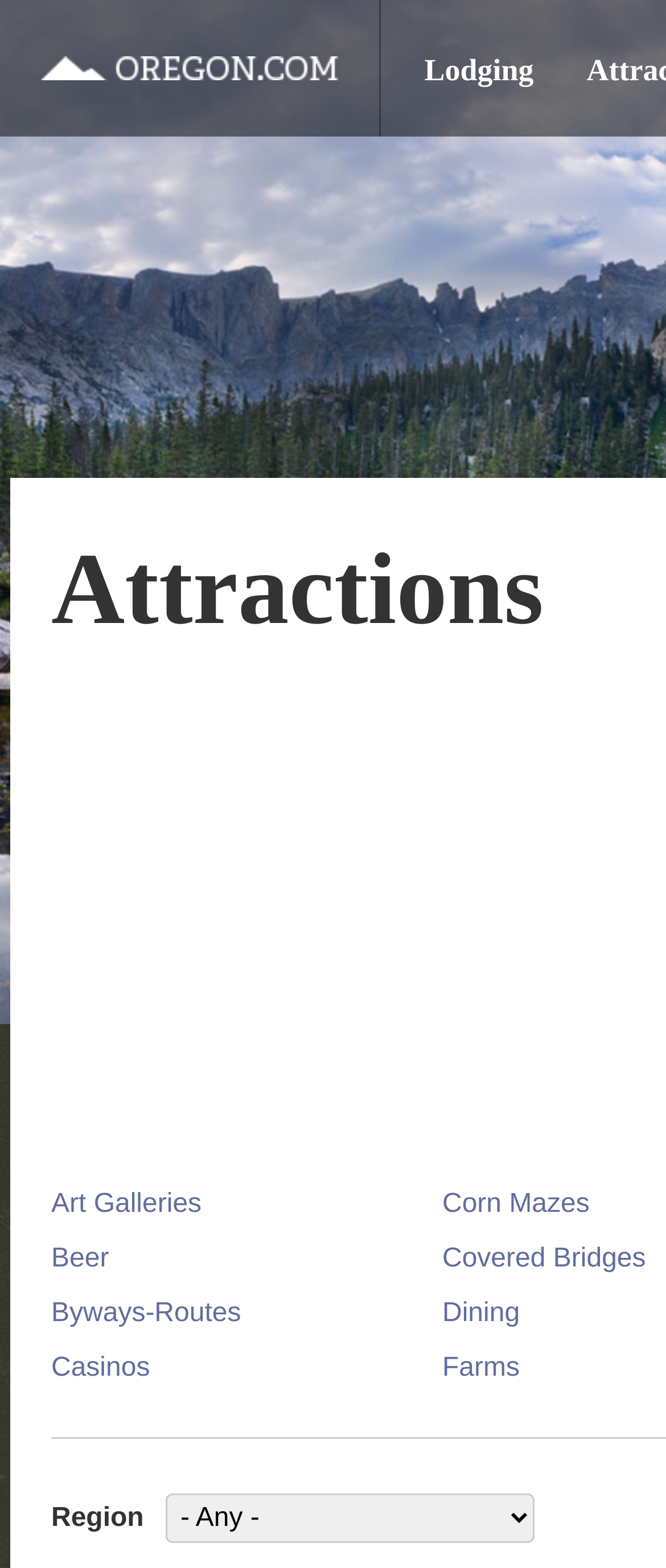How many attraction categories are listed?
Please answer the question with a detailed response using the information from the screenshot.

I counted the number of links under the 'Lodging' link, which are 'Art Galleries', 'Beer', 'Byways-Routes', 'Casinos', 'Corn Mazes', 'Covered Bridges', 'Dining', 'Farms', and found 9 categories. Additionally, I saw the 'Region' combobox, which might also be considered a category. Therefore, there are 11 attraction categories listed.